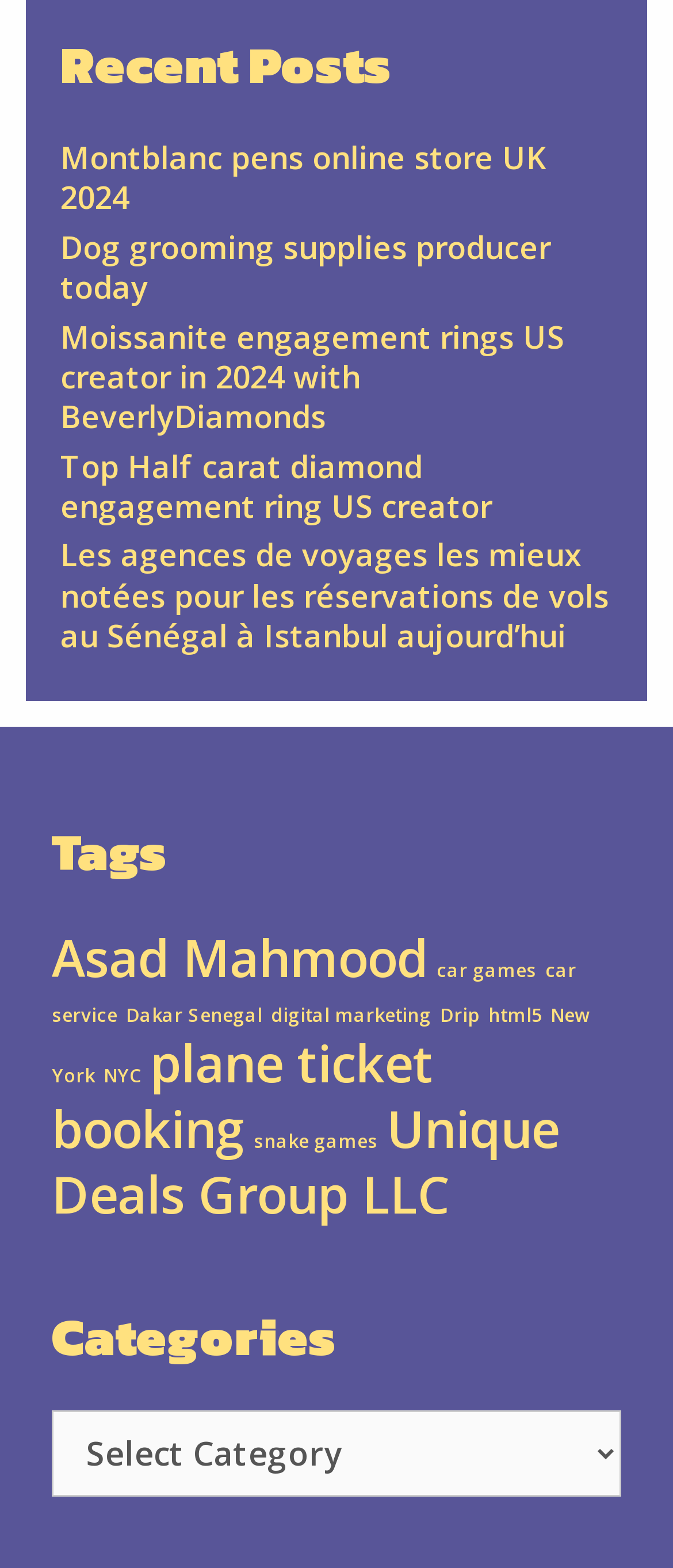Please predict the bounding box coordinates of the element's region where a click is necessary to complete the following instruction: "View recent posts". The coordinates should be represented by four float numbers between 0 and 1, i.e., [left, top, right, bottom].

[0.09, 0.016, 0.91, 0.066]